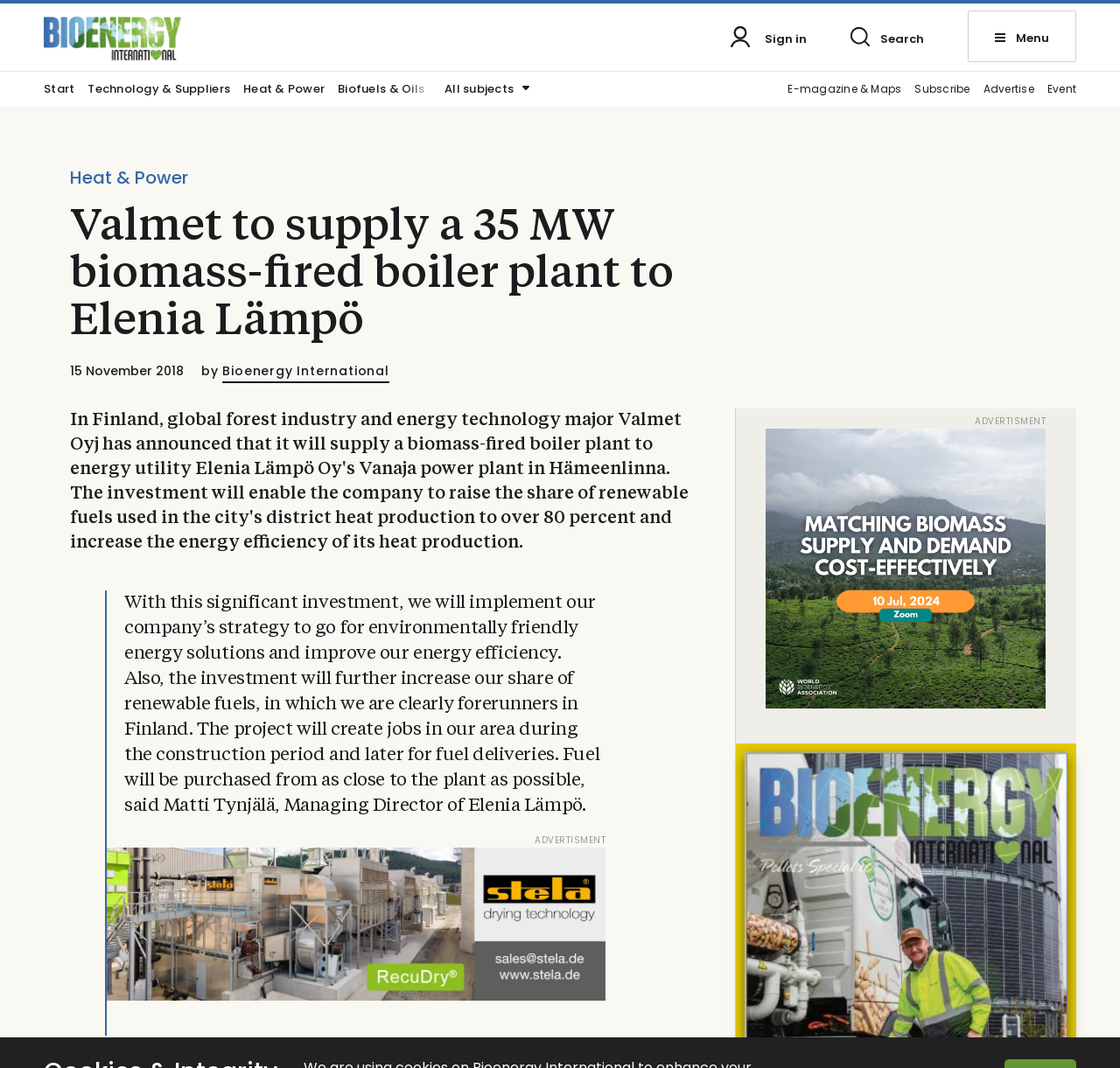Give a detailed explanation of the elements present on the webpage.

The webpage appears to be an article page from Bioenergy International, a news website focused on bioenergy and renewable energy. At the top left corner, there is a link to the website's homepage, accompanied by the Bioenergy International logo. On the top right corner, there are links to sign in, search, and access the menu.

Below the top navigation bar, there is a horizontal menu with links to various sections of the website, including Start, Technology & Suppliers, Heat & Power, Biofuels & Oils, and E-magazine & Maps. The Heat & Power section is highlighted, indicating that the current article belongs to this category.

The main article title, "Valmet to supply a 35 MW biomass-fired boiler plant to Elenia Lämpö", is displayed prominently in the middle of the page. Below the title, there is a publication date, "15 November 2018", and a byline indicating that the article is from Bioenergy International.

The article content is presented in a blockquote, which takes up most of the page's content area. The text describes a significant investment in environmentally friendly energy solutions and improved energy efficiency. There are two advertisements on the page, one located at the bottom of the article and another on the right side of the page, both labeled as "annons".

Overall, the webpage has a clean and organized layout, with clear headings and concise text. The use of images is minimal, with only the Bioenergy International logo and the two advertisements featuring images.